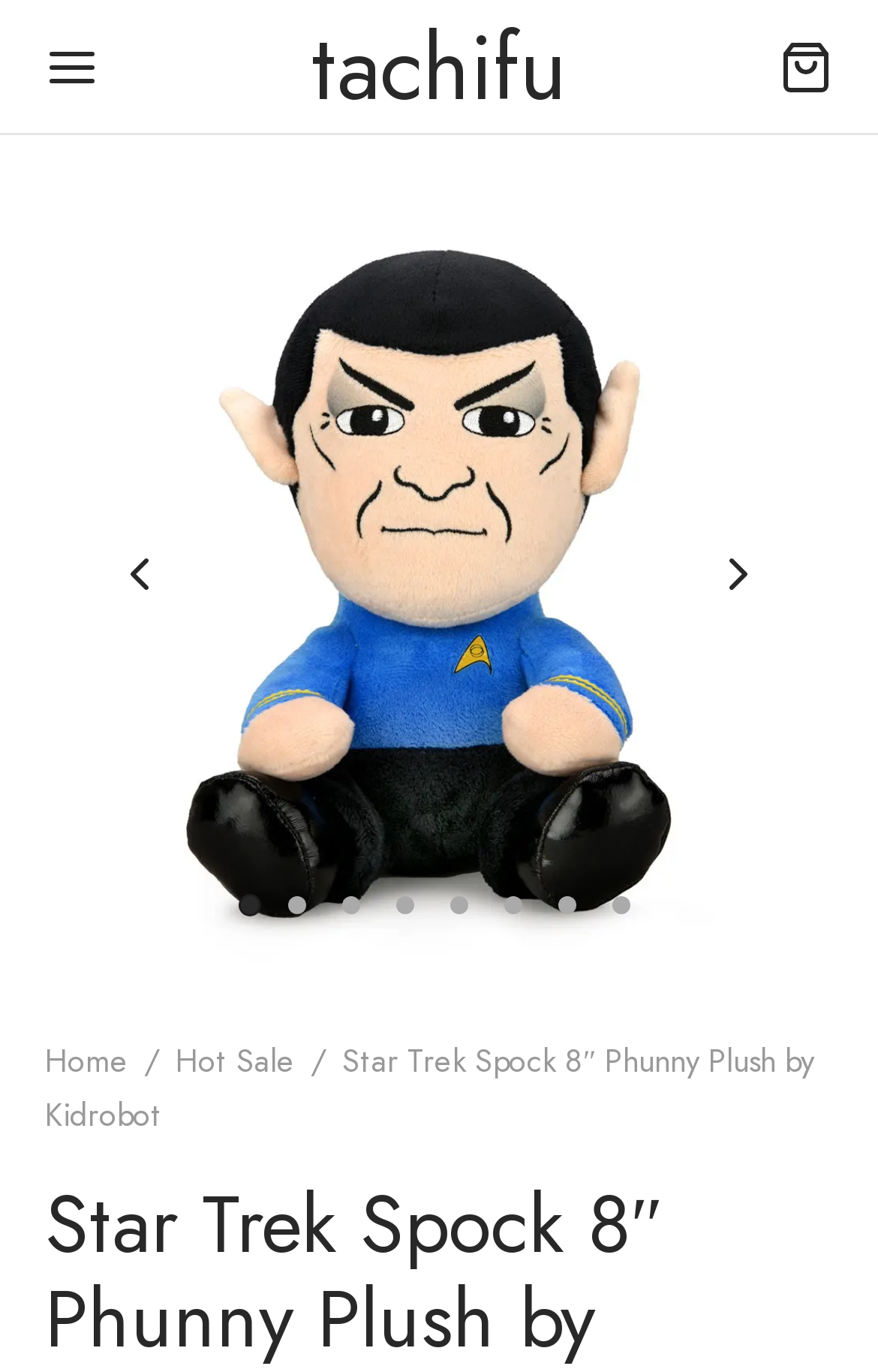Find the bounding box coordinates of the element to click in order to complete this instruction: "Go to home page". The bounding box coordinates must be four float numbers between 0 and 1, denoted as [left, top, right, bottom].

[0.051, 0.757, 0.146, 0.789]